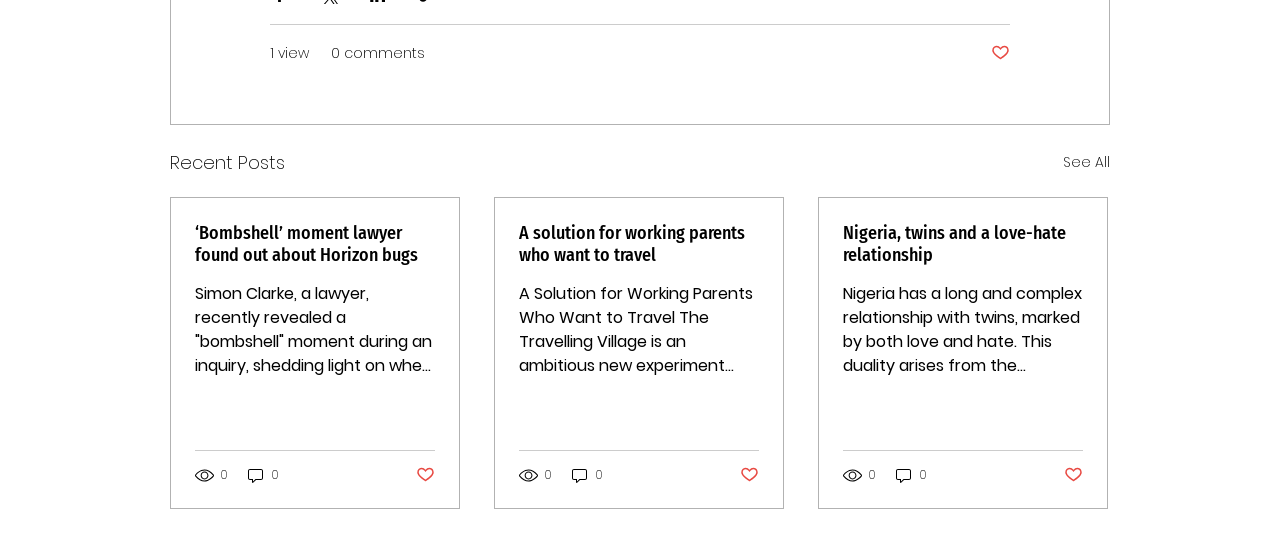From the webpage screenshot, predict the bounding box coordinates (top-left x, top-left y, bottom-right x, bottom-right y) for the UI element described here: 0

[0.192, 0.848, 0.22, 0.883]